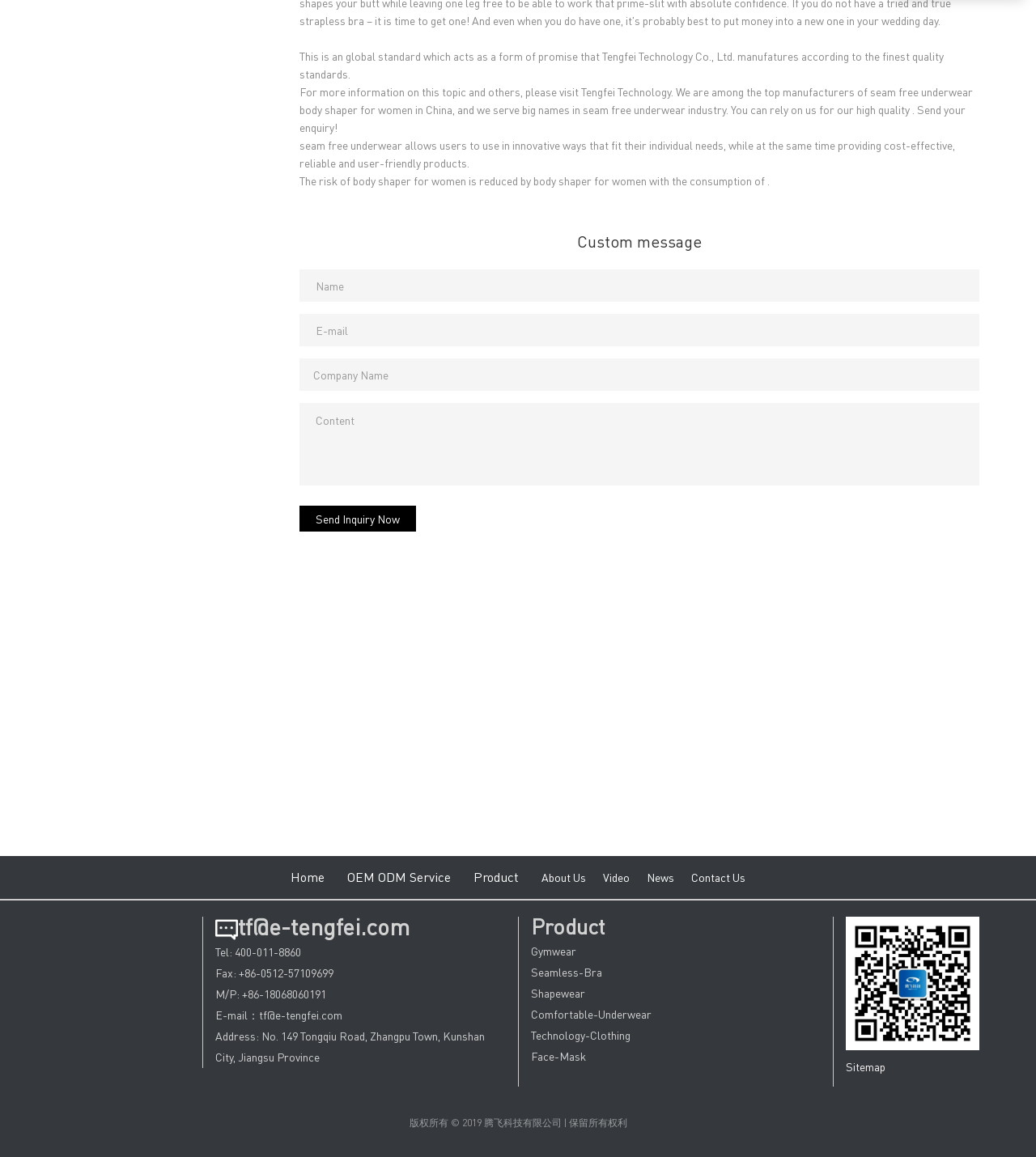Find the bounding box coordinates for the area you need to click to carry out the instruction: "Visit the home page". The coordinates should be four float numbers between 0 and 1, indicated as [left, top, right, bottom].

[0.28, 0.75, 0.335, 0.765]